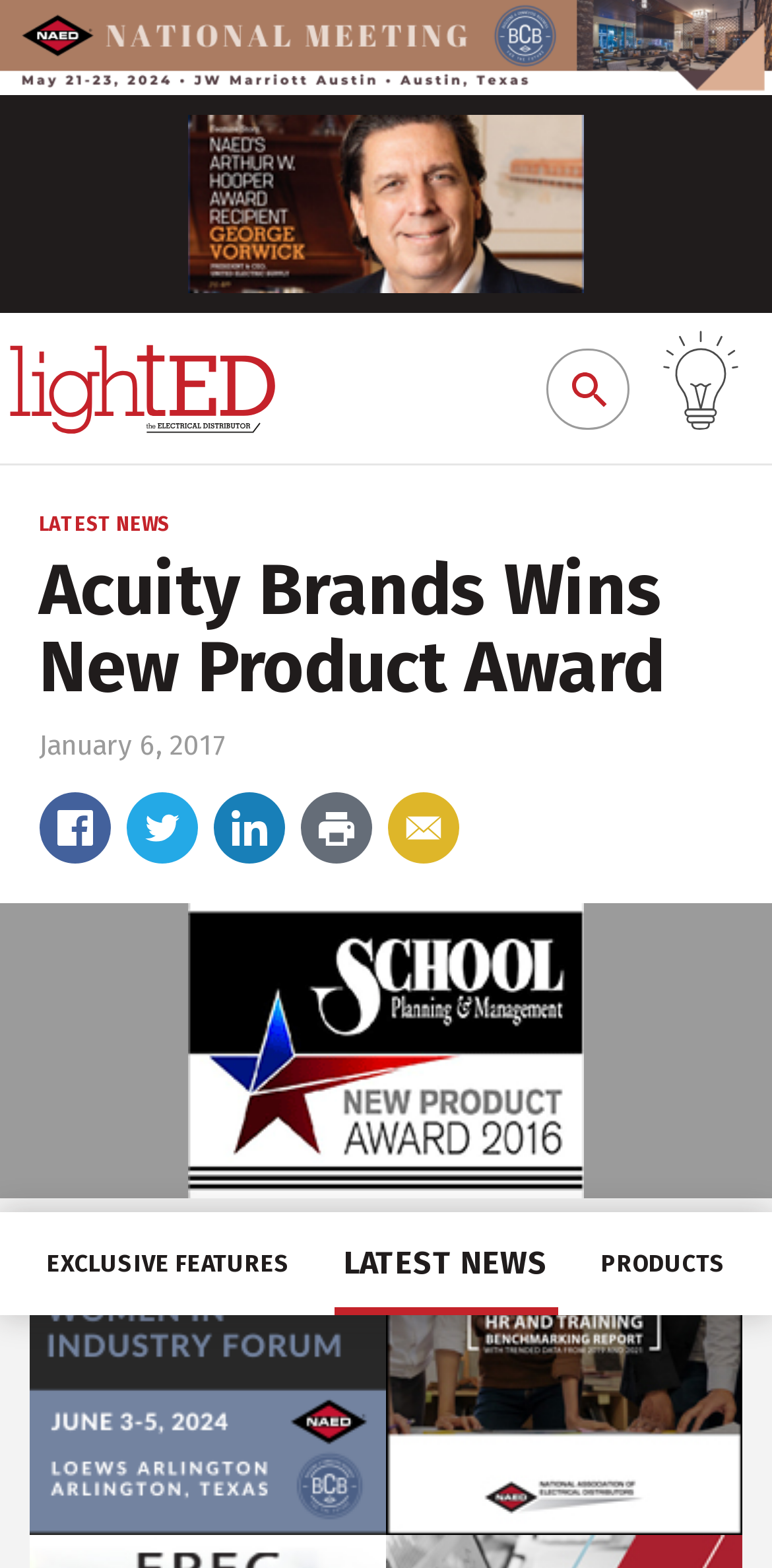Please provide a comprehensive answer to the question below using the information from the image: What is the date of the latest news?

I found the heading element [81] with the text 'January 6, 2017', which is associated with the latest news. This suggests that the latest news was published on this date.